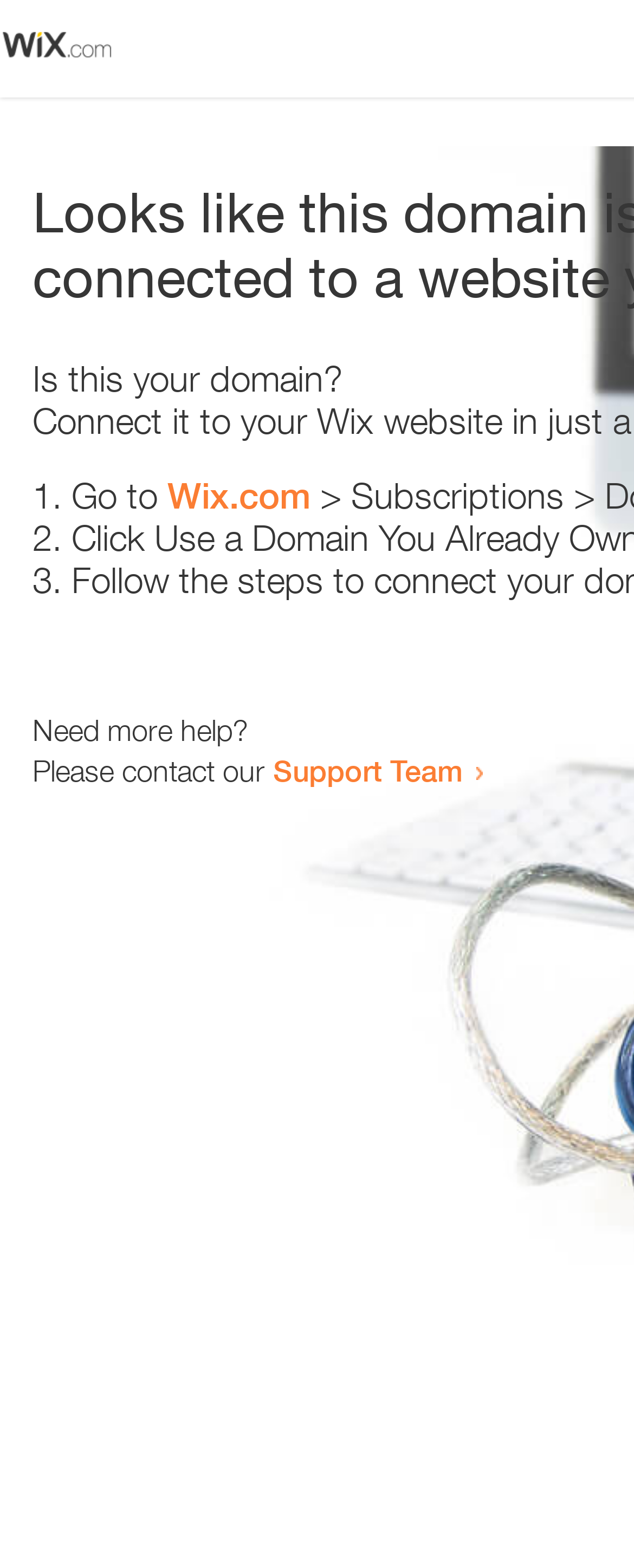Please find the bounding box for the UI element described by: "Wix.com".

[0.264, 0.303, 0.49, 0.33]